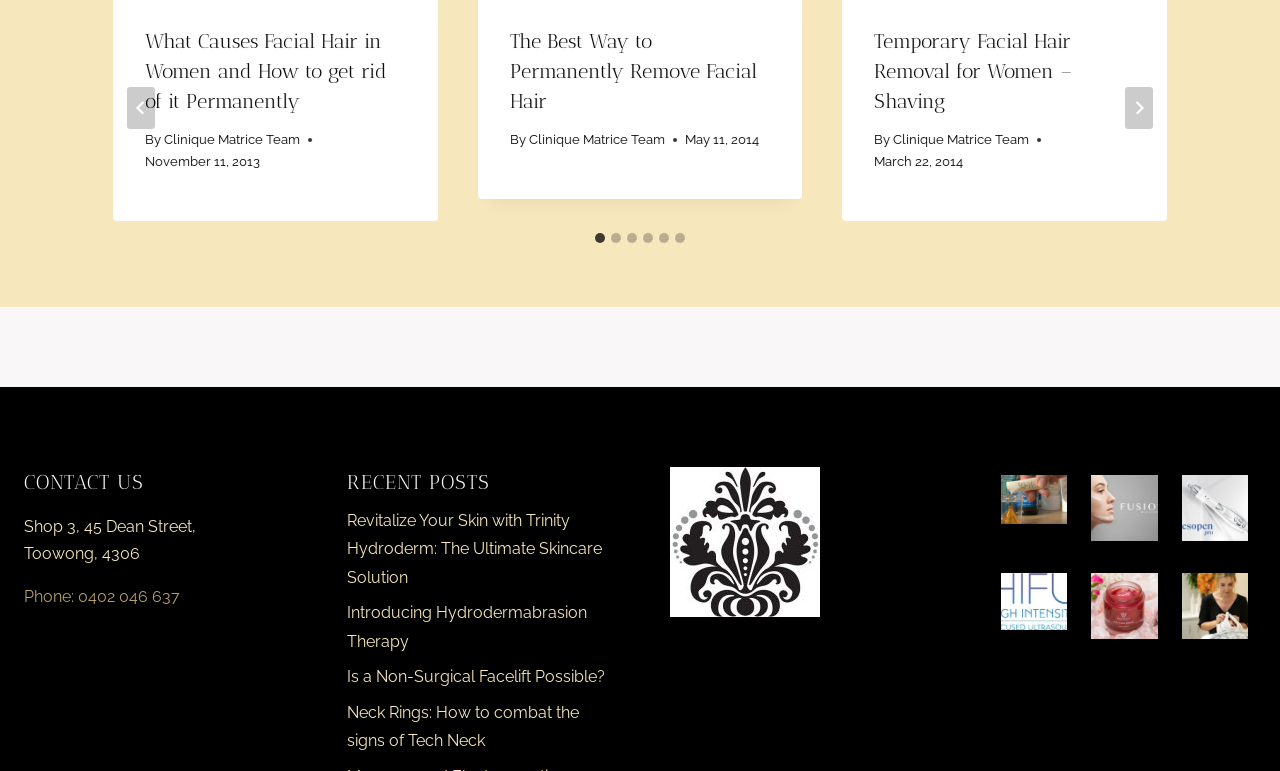From the screenshot, find the bounding box of the UI element matching this description: "Clinique Matrice Team". Supply the bounding box coordinates in the form [left, top, right, bottom], each a float between 0 and 1.

[0.698, 0.171, 0.804, 0.191]